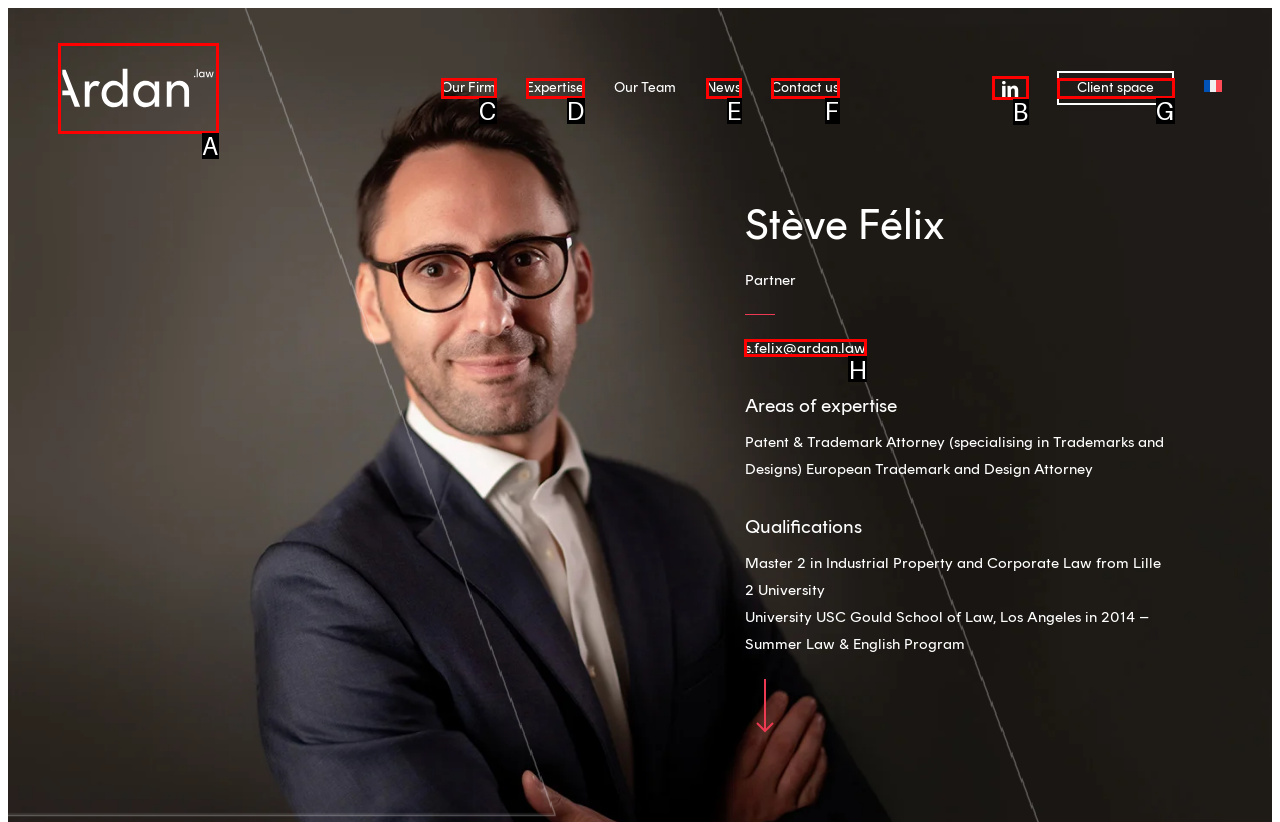Tell me which option I should click to complete the following task: Visit Stève Félix's email Answer with the option's letter from the given choices directly.

H